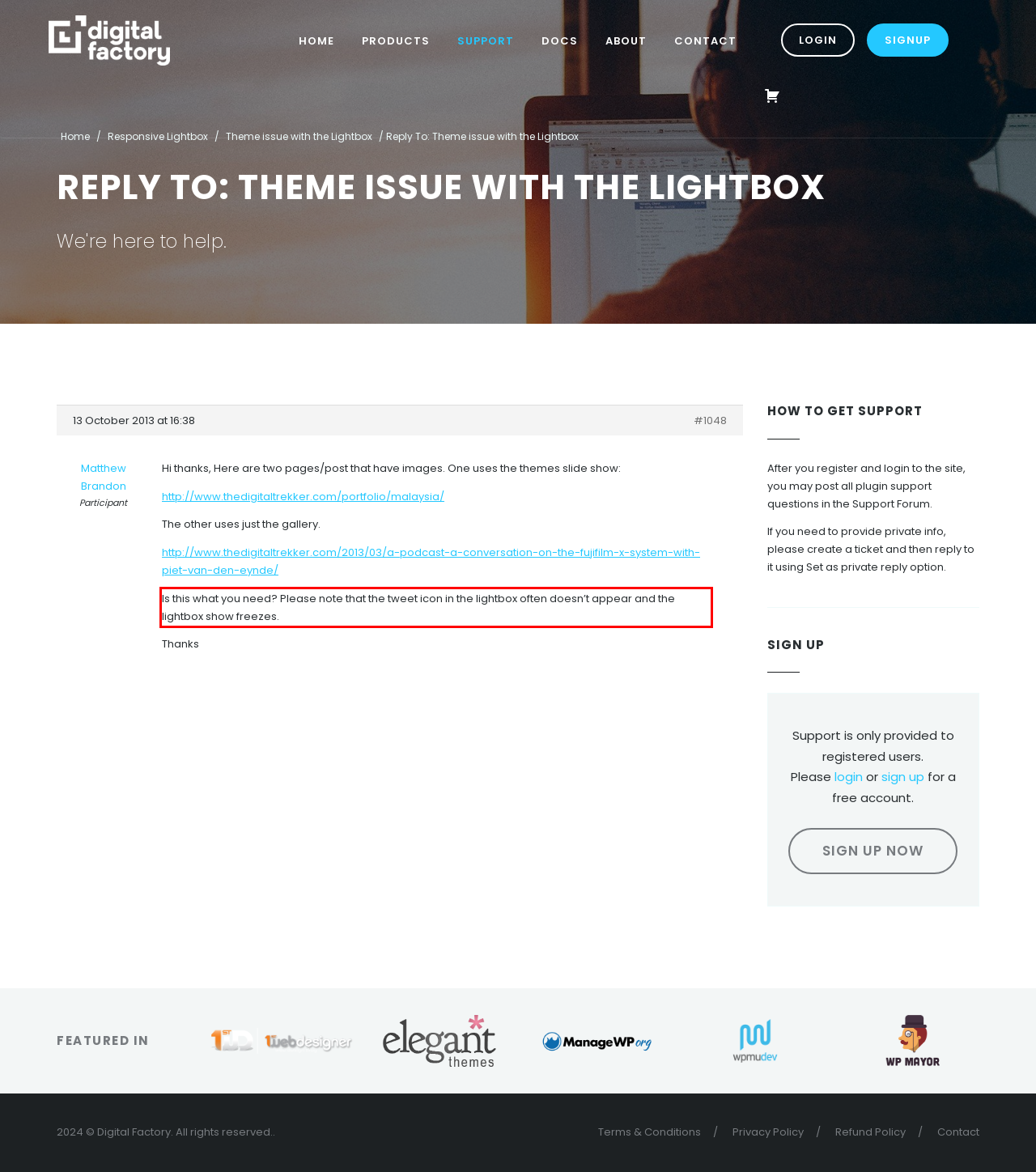Please extract the text content from the UI element enclosed by the red rectangle in the screenshot.

Is this what you need? Please note that the tweet icon in the lightbox often doesn’t appear and the lightbox show freezes.